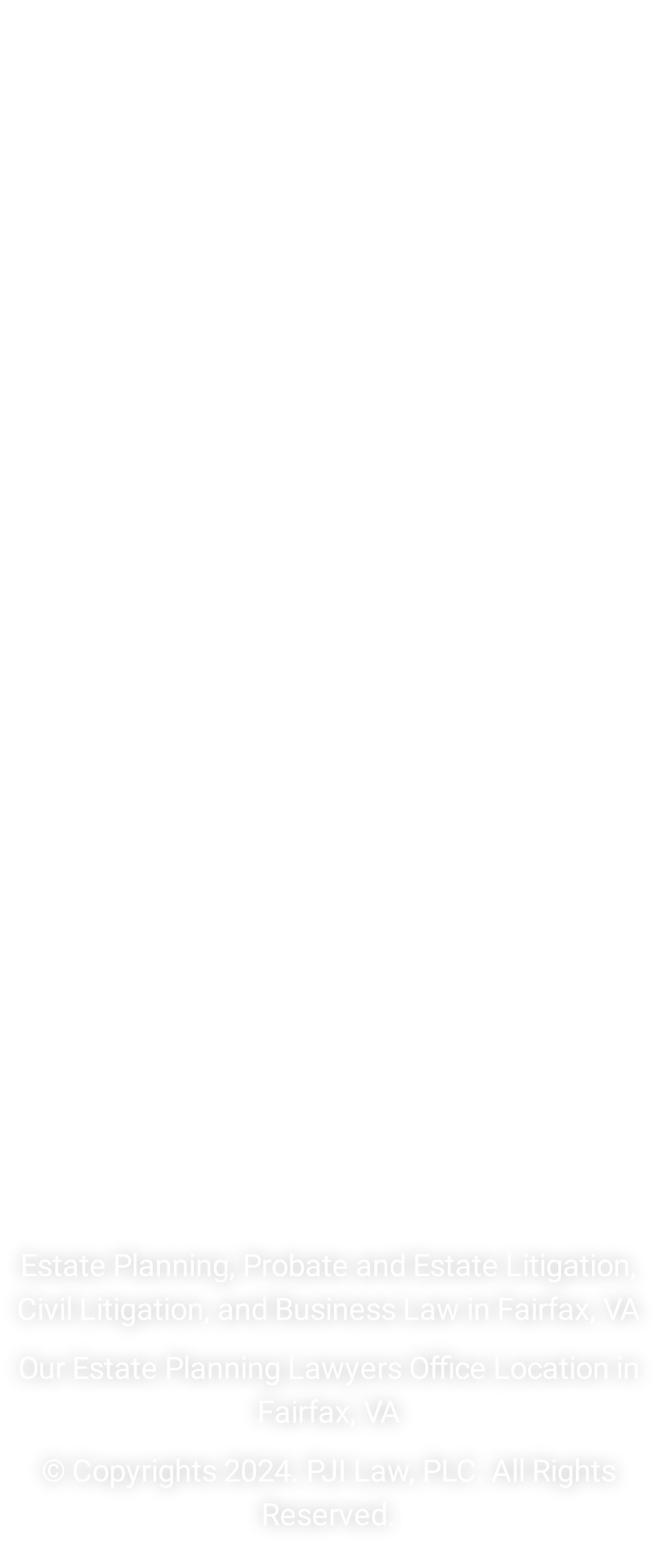Using the description "Terms of Use", locate and provide the bounding box of the UI element.

[0.545, 0.501, 0.871, 0.551]